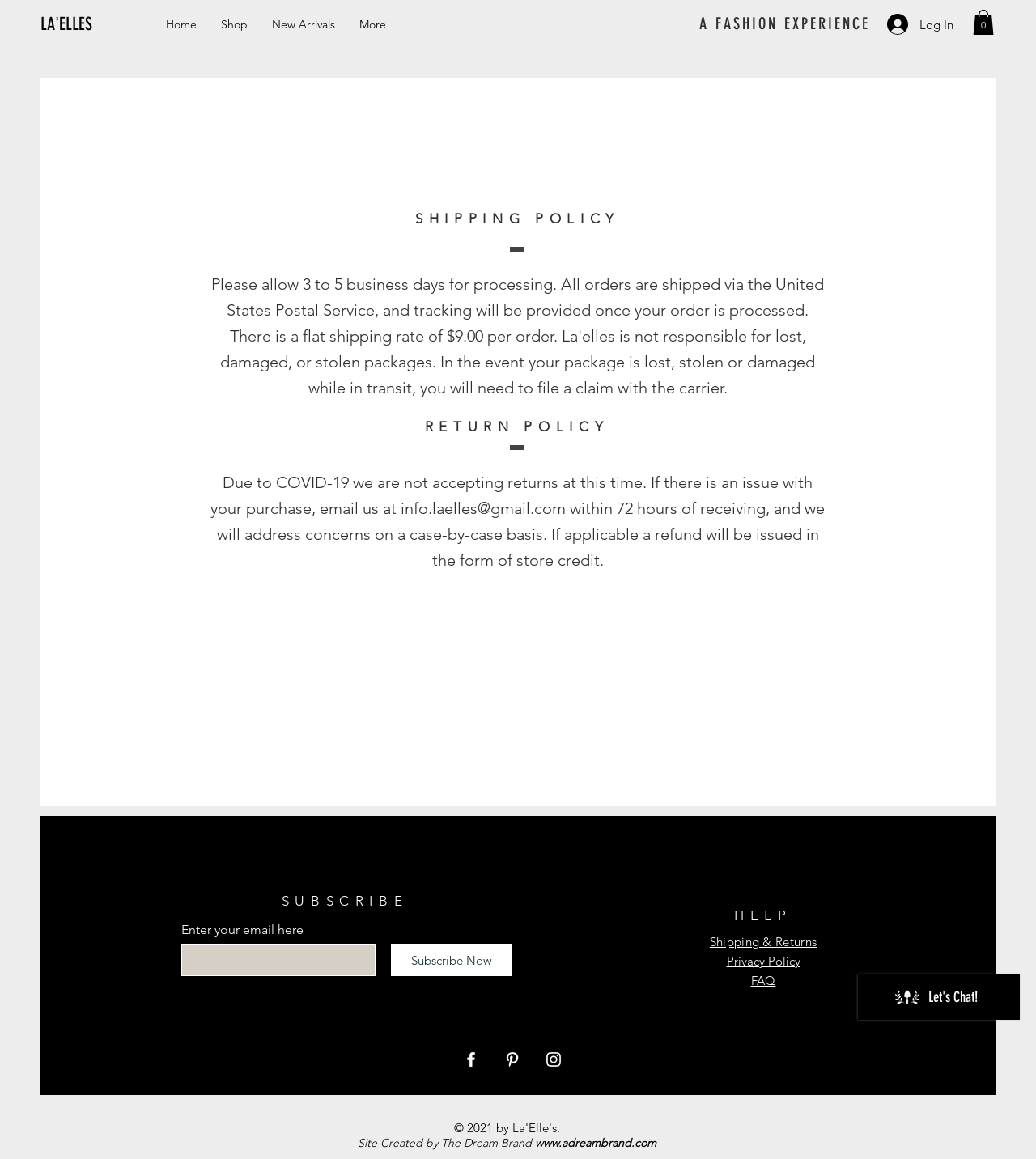Find the bounding box coordinates of the element to click in order to complete the given instruction: "Click on the LA'ELLES link."

[0.039, 0.003, 0.146, 0.038]